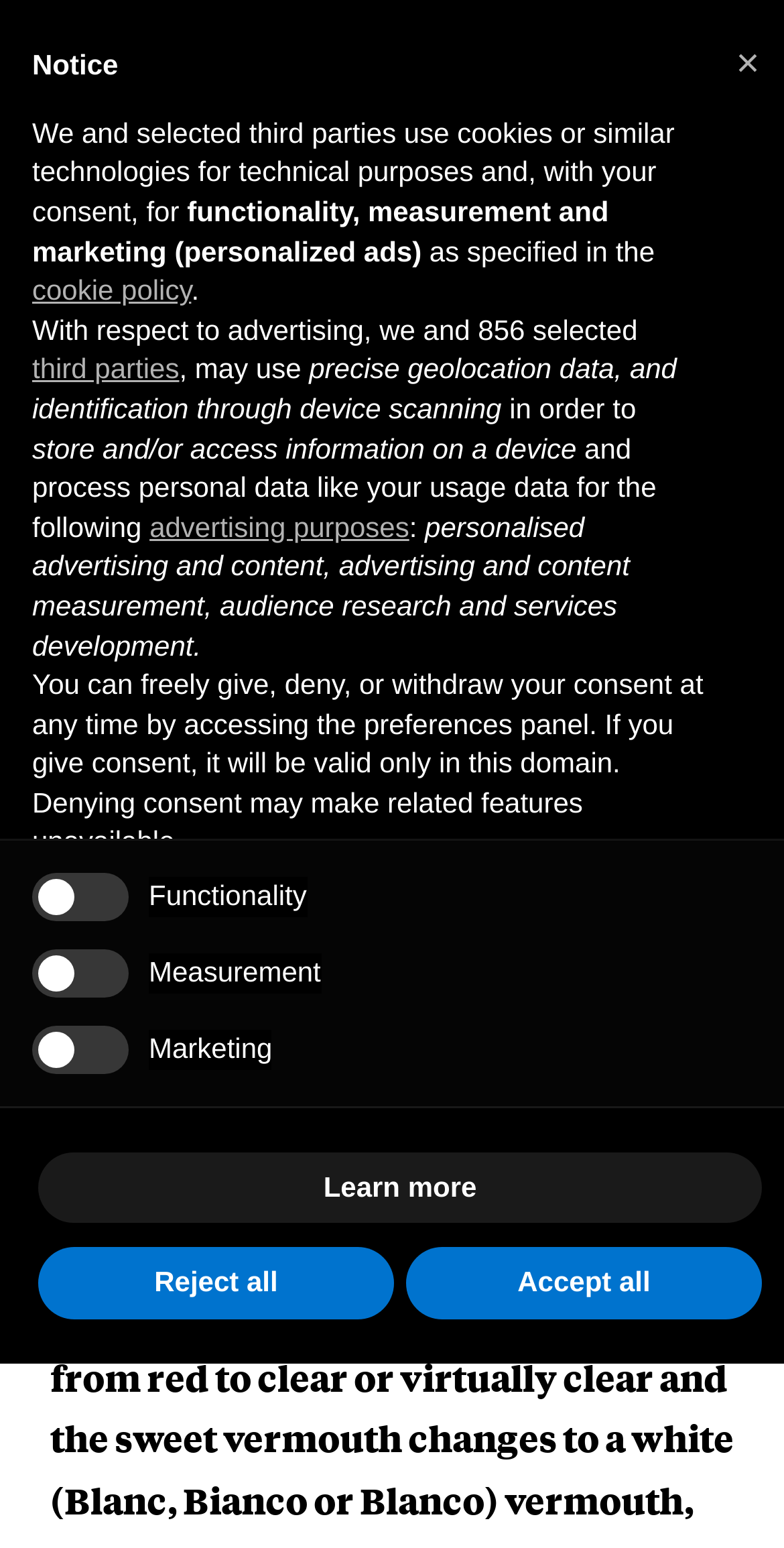With reference to the screenshot, provide a detailed response to the question below:
What is the purpose of the 'Menu Toggle' button?

The 'Menu Toggle' button has a hasPopup property and controls the menubar-130 element, indicating that it is used to expand or collapse the menu.